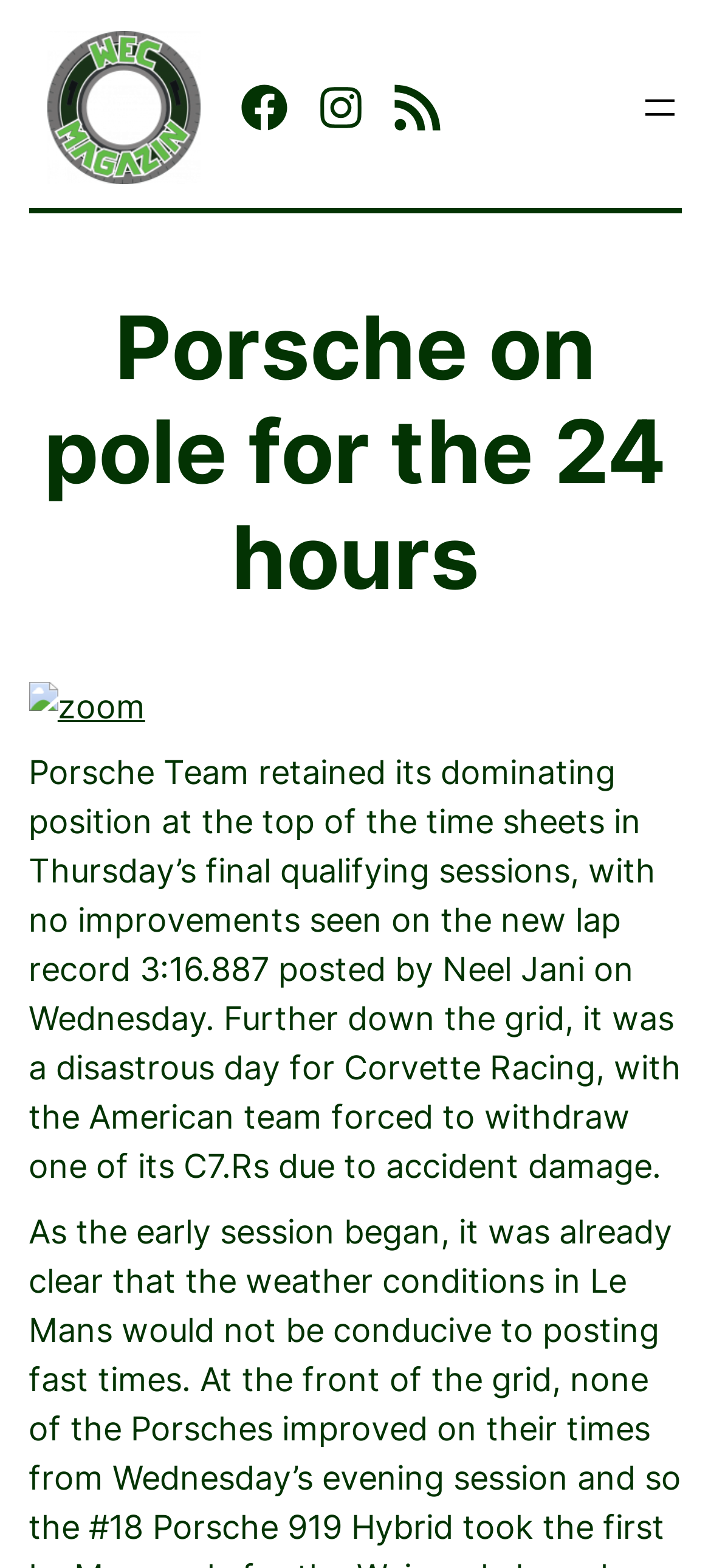What is the social media platform with an icon located between 'Logo WEC-Magazin' and 'RSS Feed'?
Using the information from the image, give a concise answer in one word or a short phrase.

Instagram